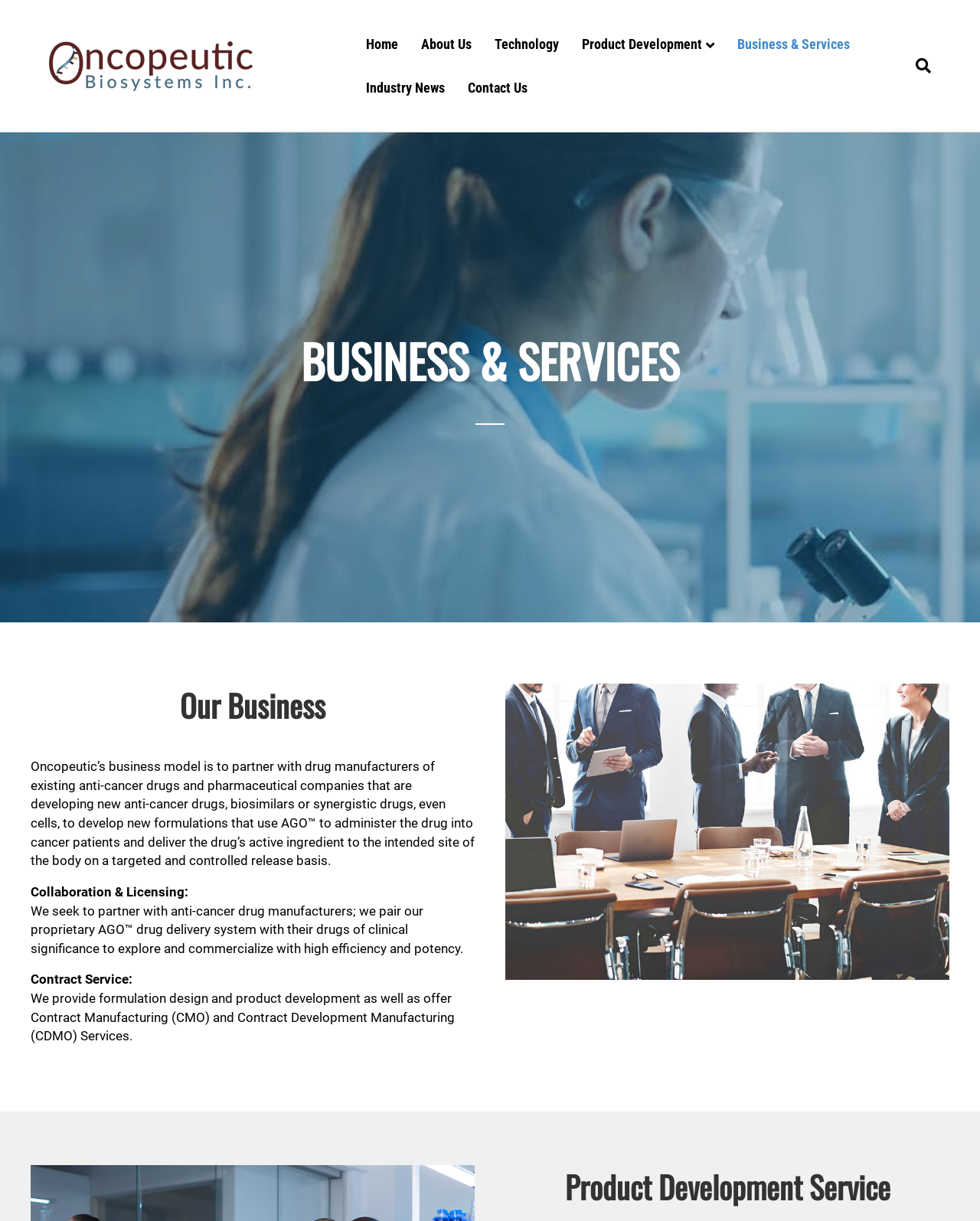Please answer the following question using a single word or phrase: 
What is the topic of the image?

Business People Meeting